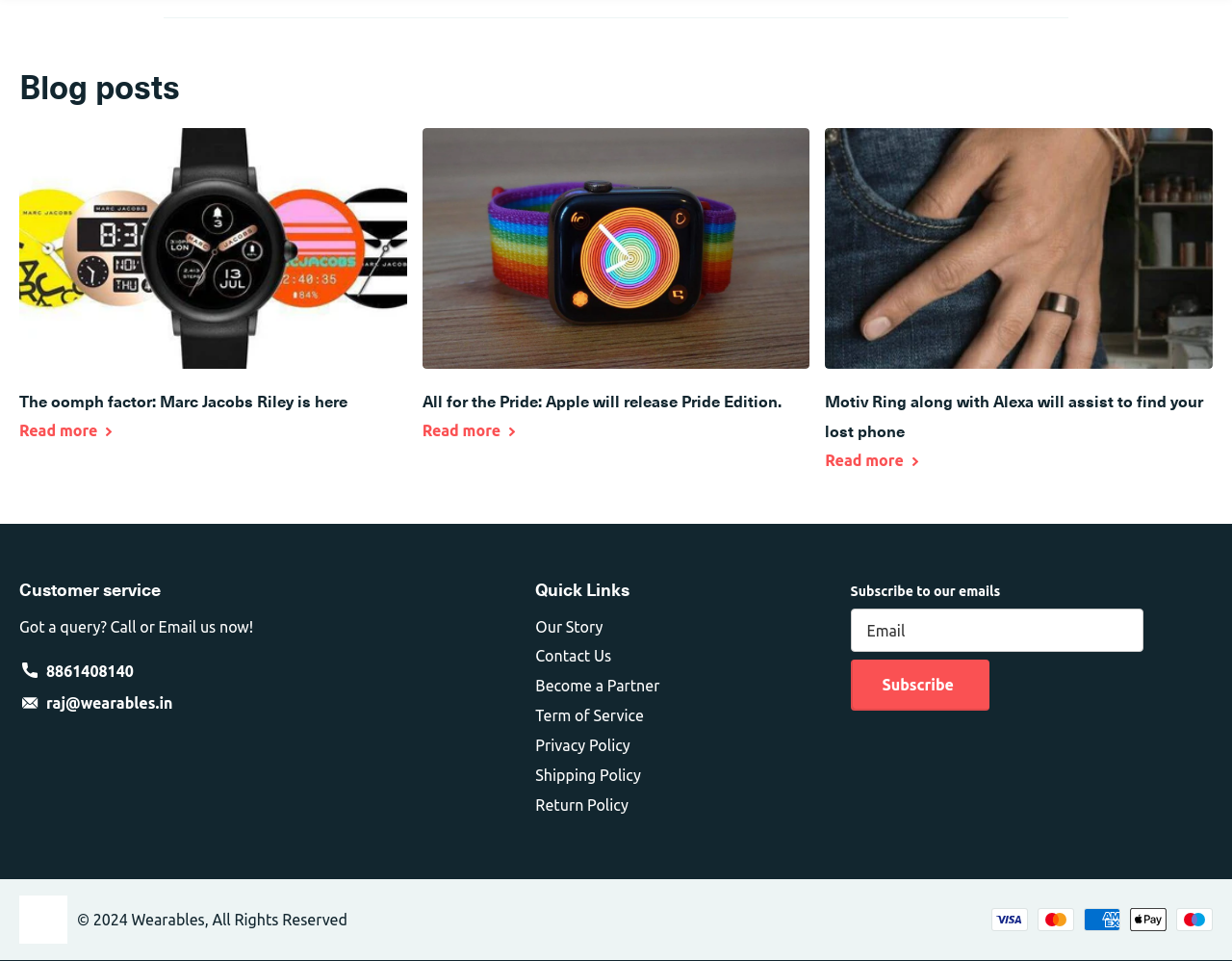Examine the image carefully and respond to the question with a detailed answer: 
What is the purpose of the textbox in the subscription section?

I found the purpose of the textbox by looking at the label 'Email' next to the textbox, which indicates that it is required for subscription.